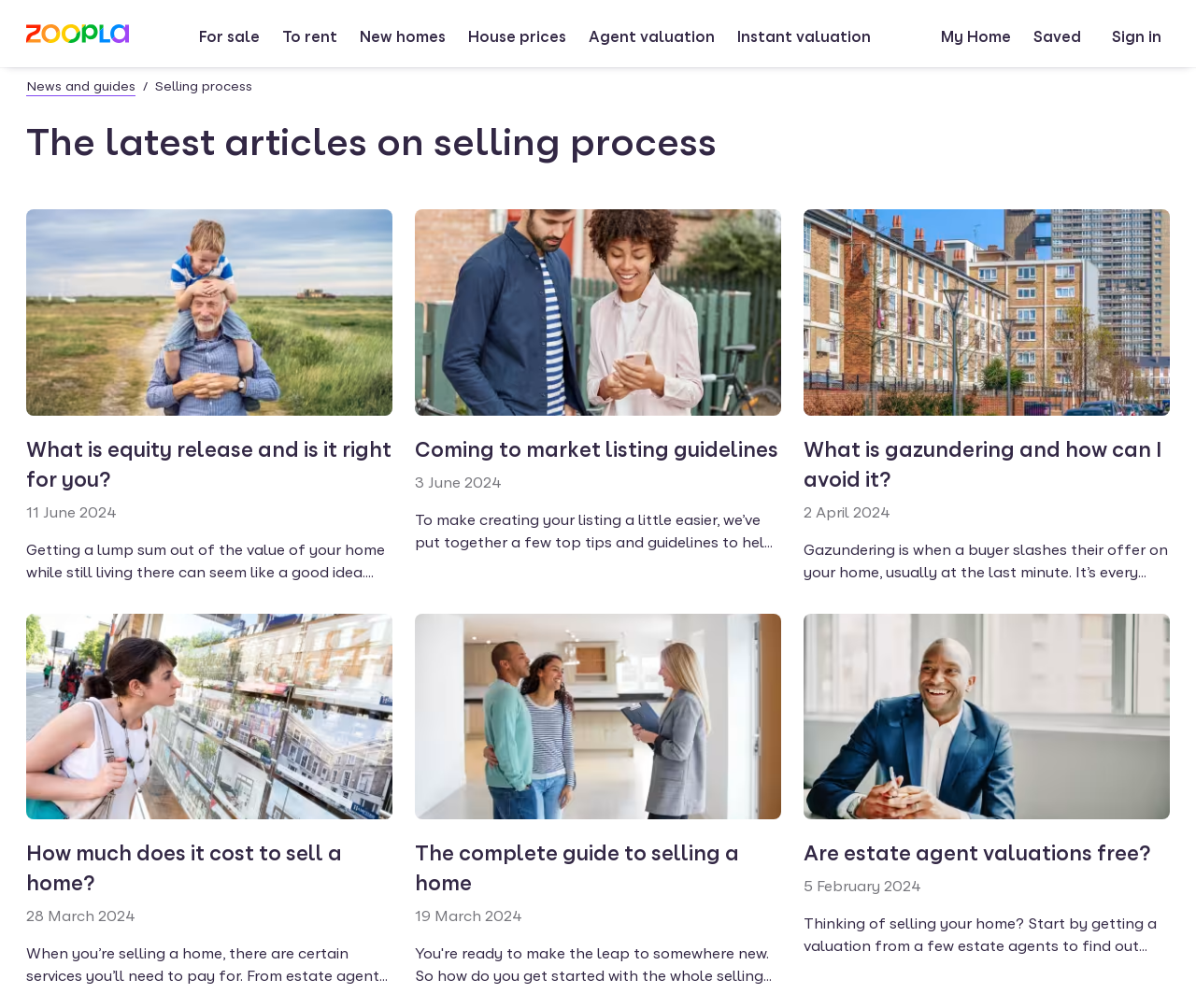Determine the bounding box coordinates for the region that must be clicked to execute the following instruction: "Read the article about Womenist Empowers Financial Independence".

None